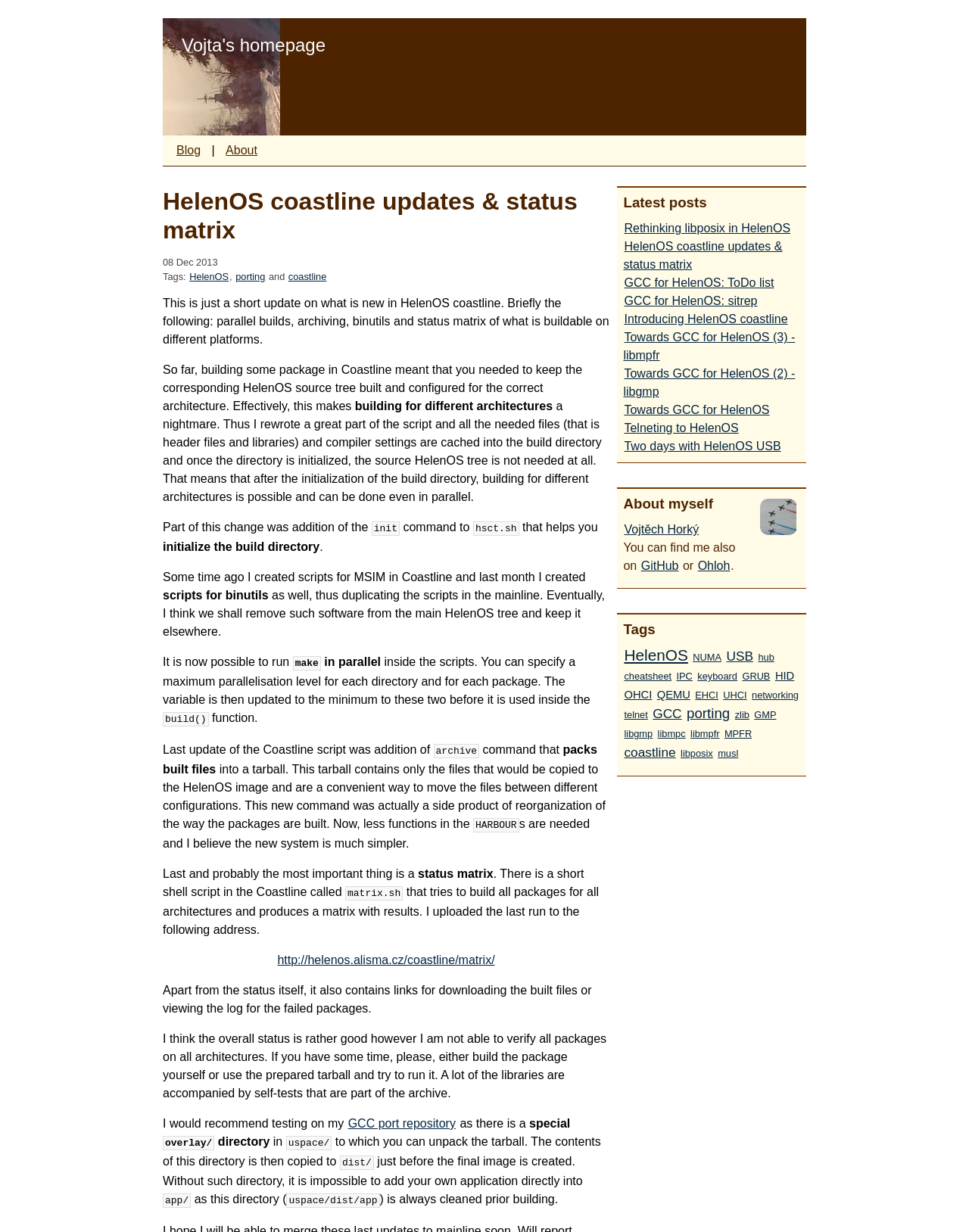What is the text of the webpage's headline?

HelenOS coastline updates & status matrix